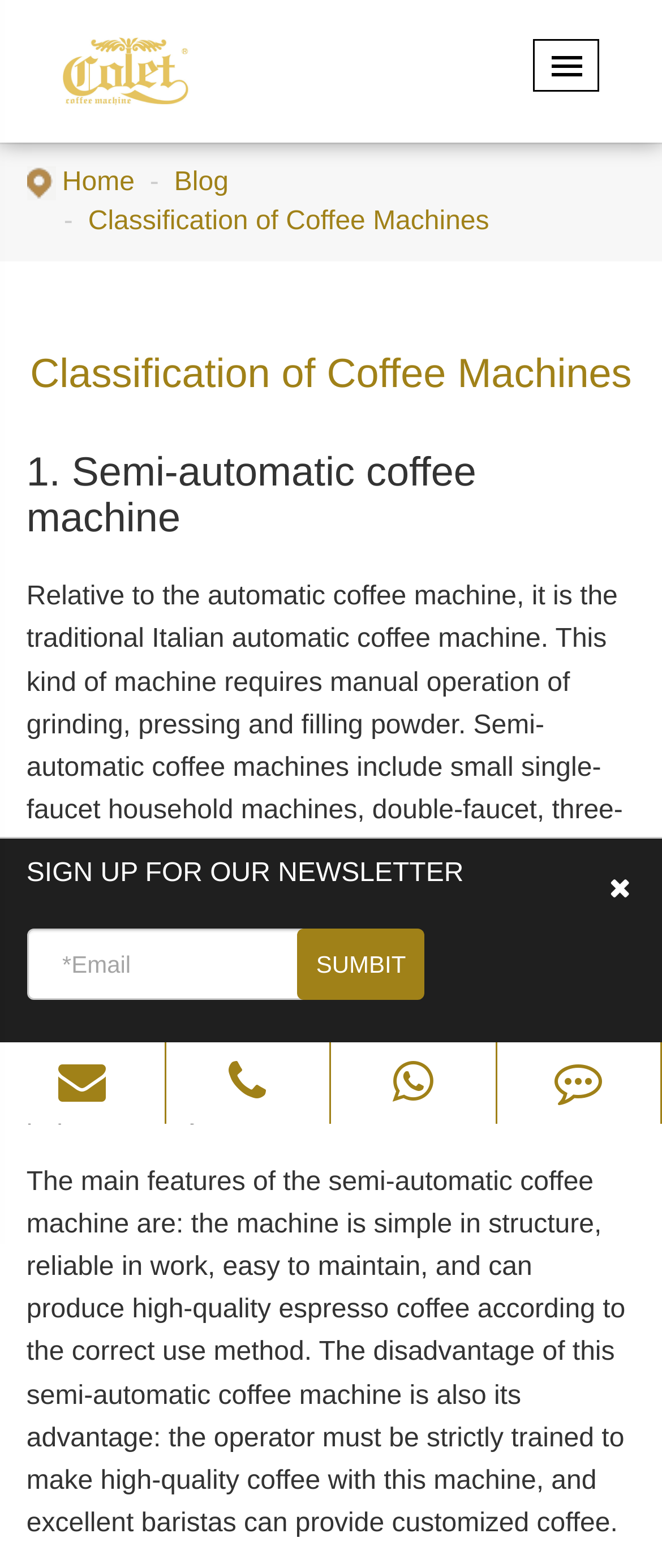Indicate the bounding box coordinates of the clickable region to achieve the following instruction: "Click the 'Home' link."

[0.094, 0.105, 0.203, 0.13]